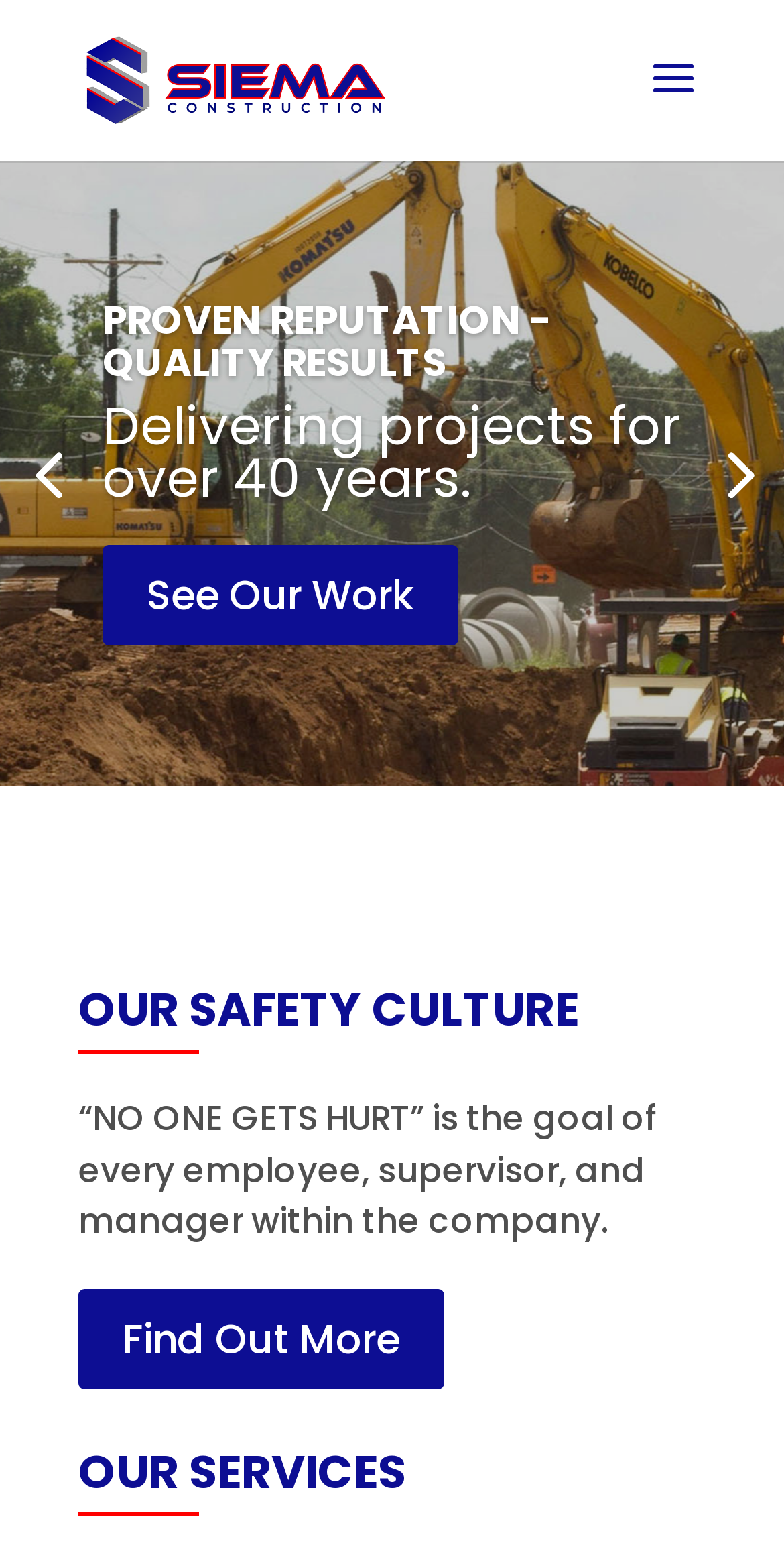Please reply with a single word or brief phrase to the question: 
What is the company name on the top left?

Siema Construction